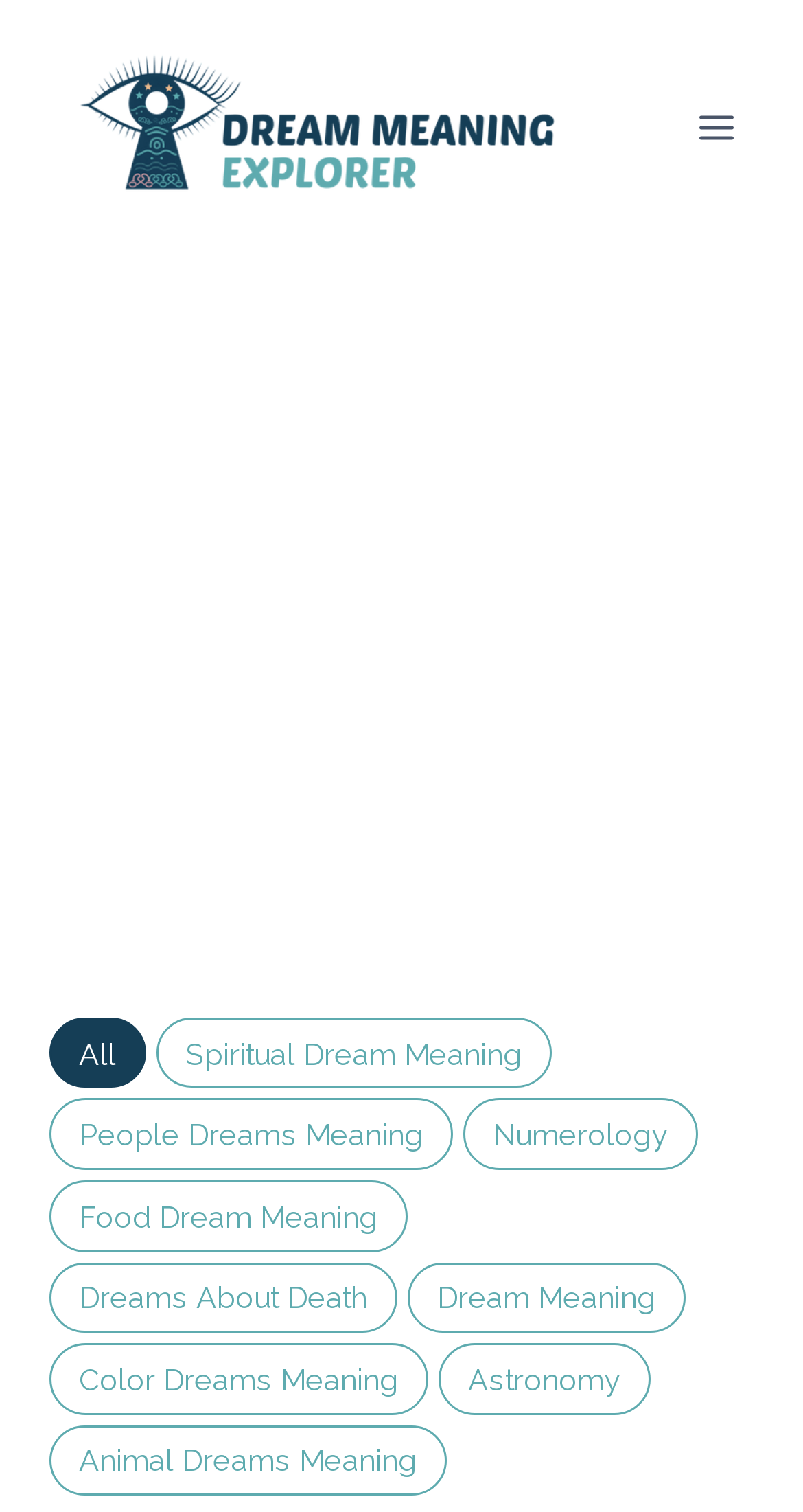Based on the element description, predict the bounding box coordinates (top-left x, top-left y, bottom-right x, bottom-right y) for the UI element in the screenshot: People Dreams Meaning

[0.062, 0.727, 0.564, 0.774]